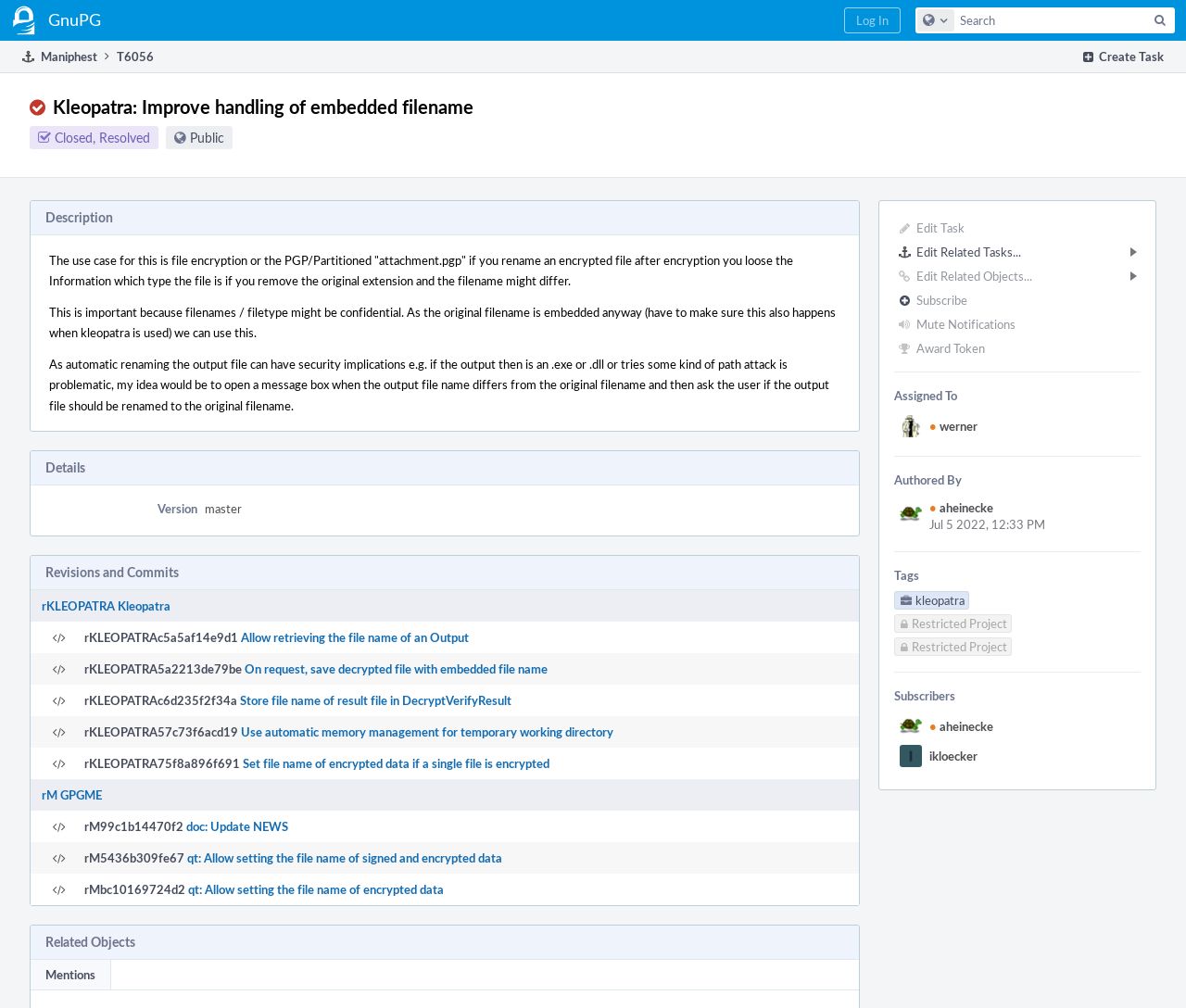Answer the following query with a single word or phrase:
Who is the assigned person for this task?

werner